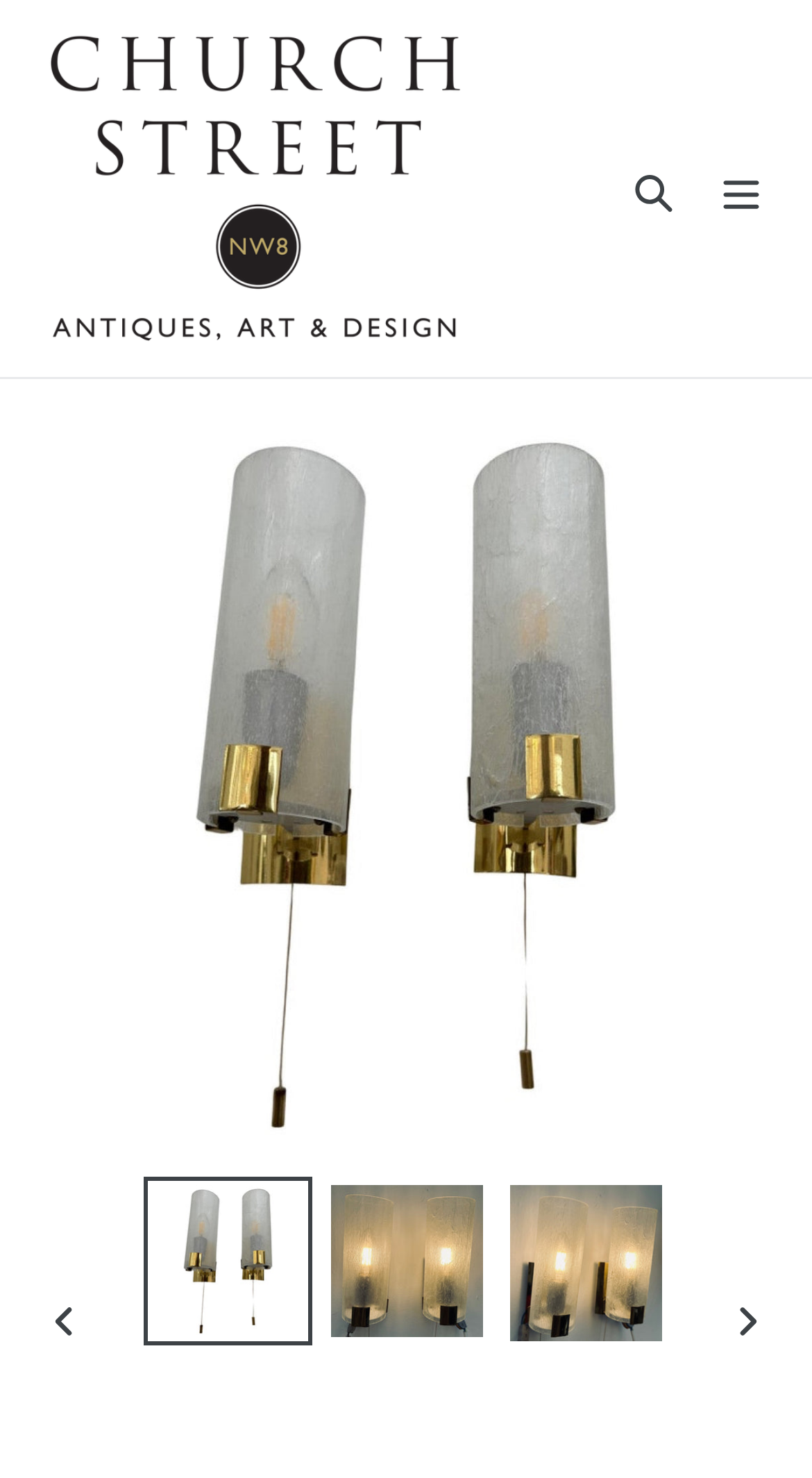What is the style of the lights inspired by?
Using the visual information, answer the question in a single word or phrase.

Doria Leuchten